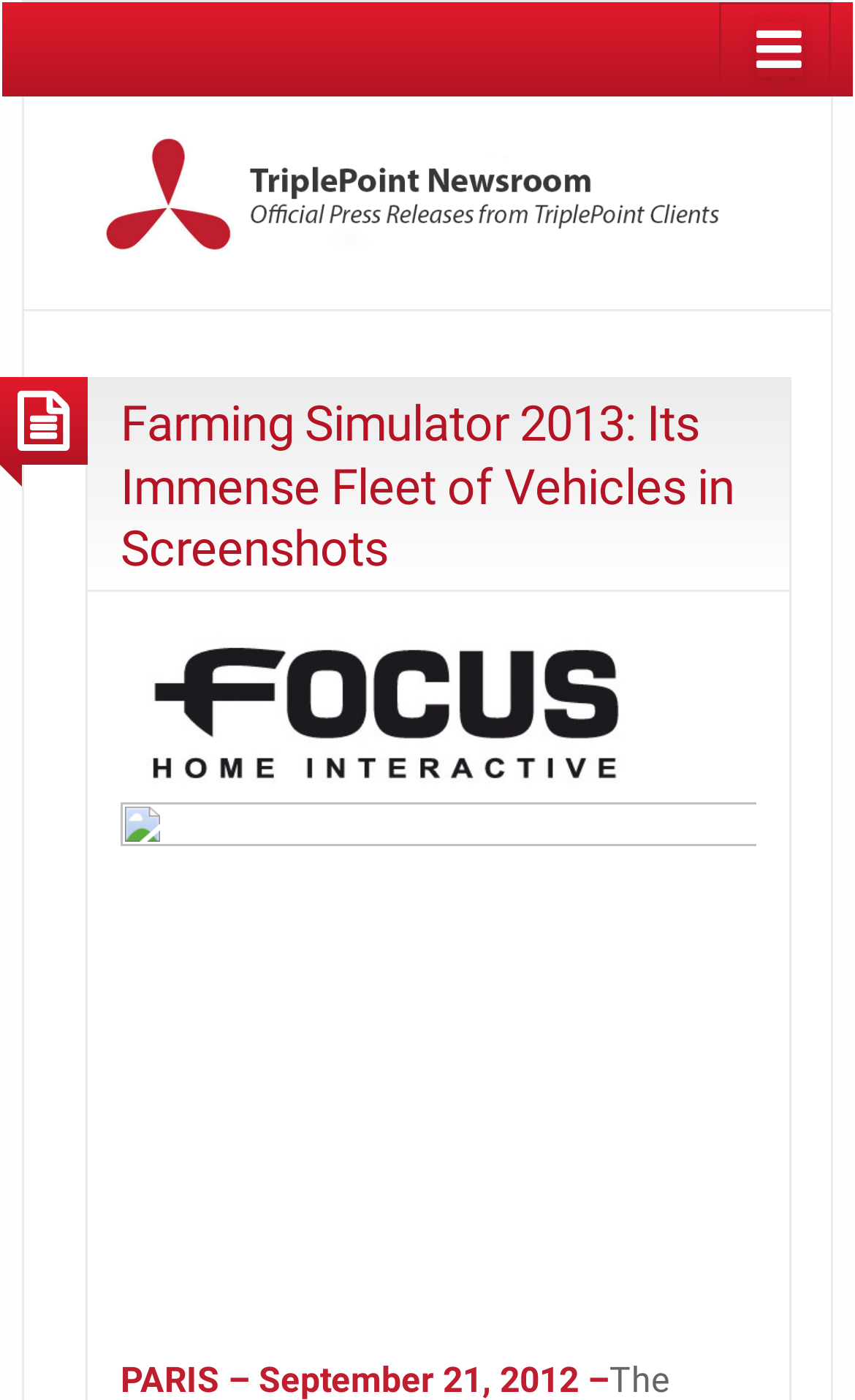Please answer the following question using a single word or phrase: 
What is the type of content displayed on this webpage?

Screenshots